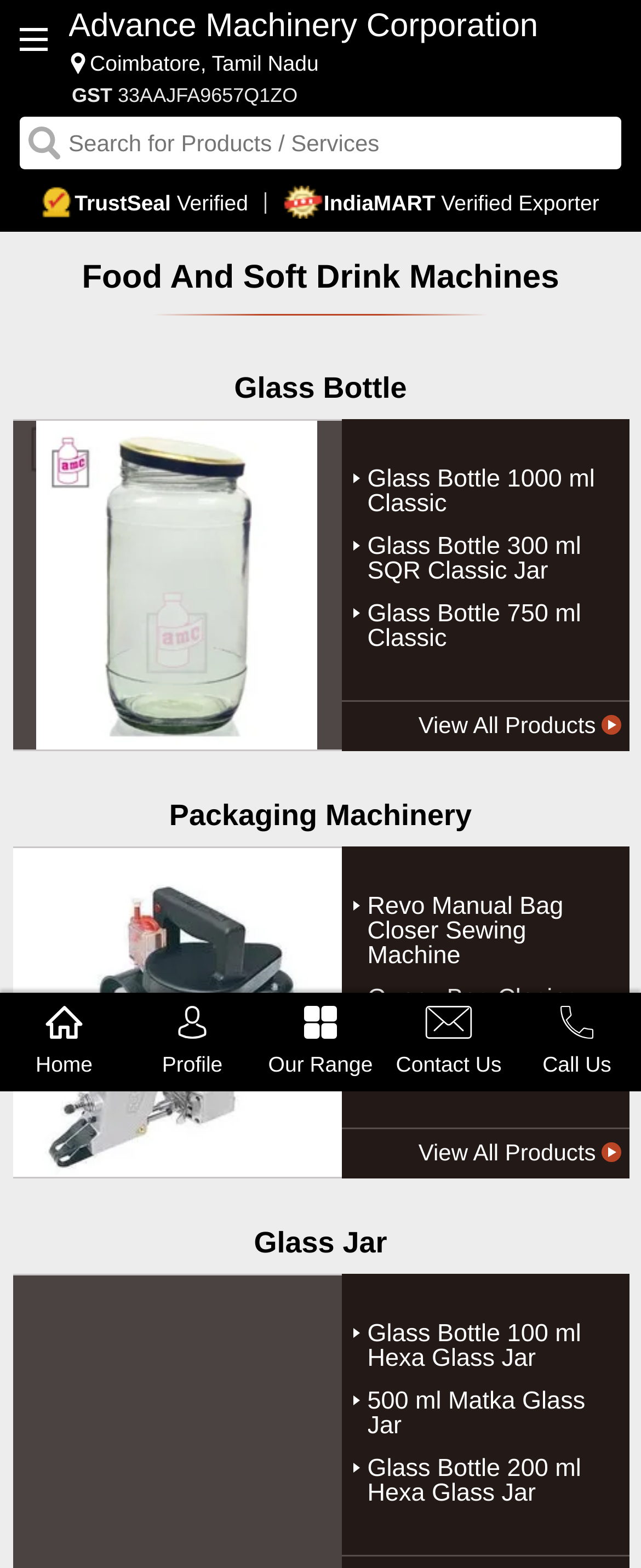Please determine the bounding box coordinates for the UI element described as: "Gunny Bag Closing Machine".

[0.573, 0.629, 0.976, 0.66]